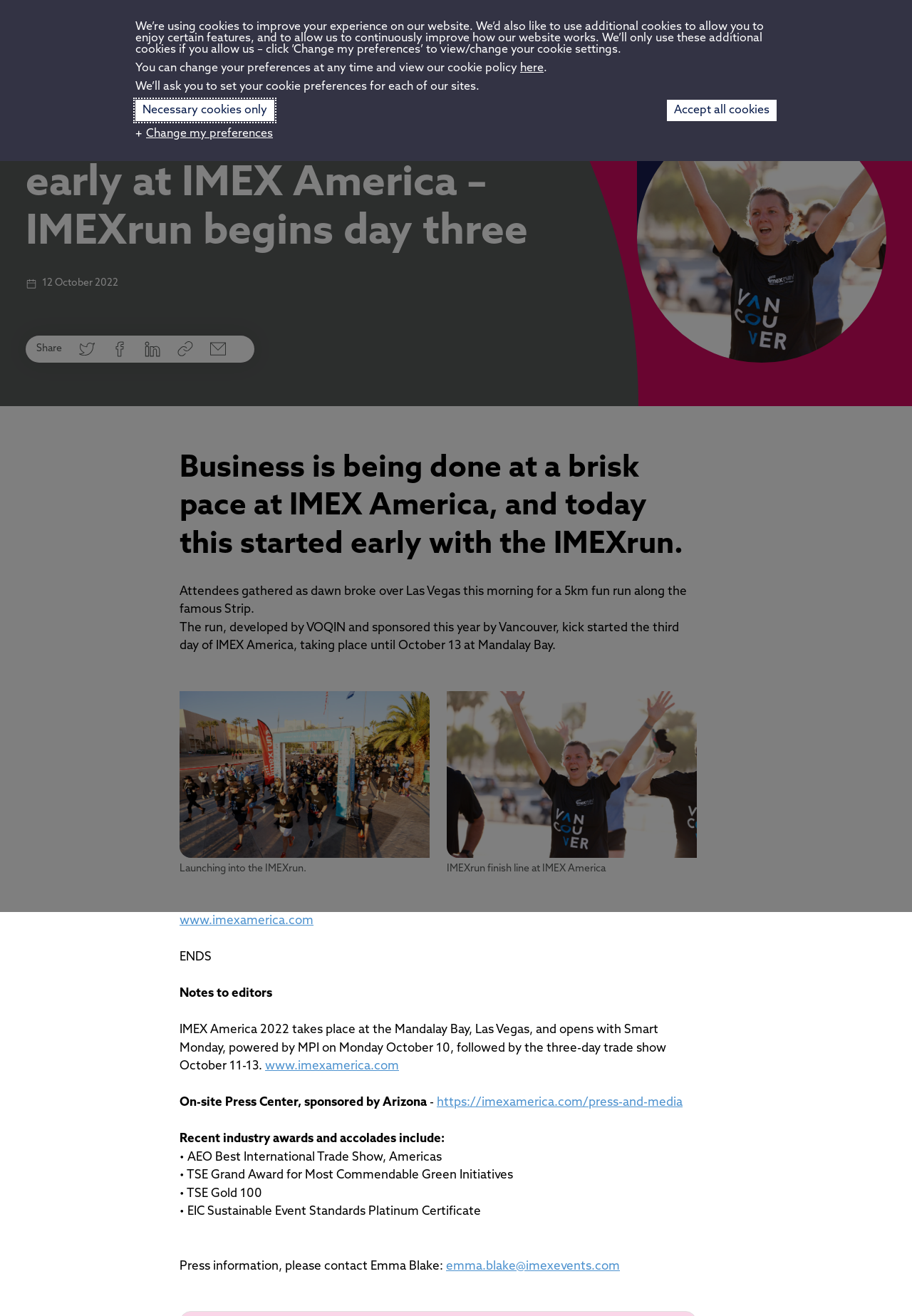Give a one-word or short phrase answer to the question: 
What is the text of the first link on the webpage?

Home